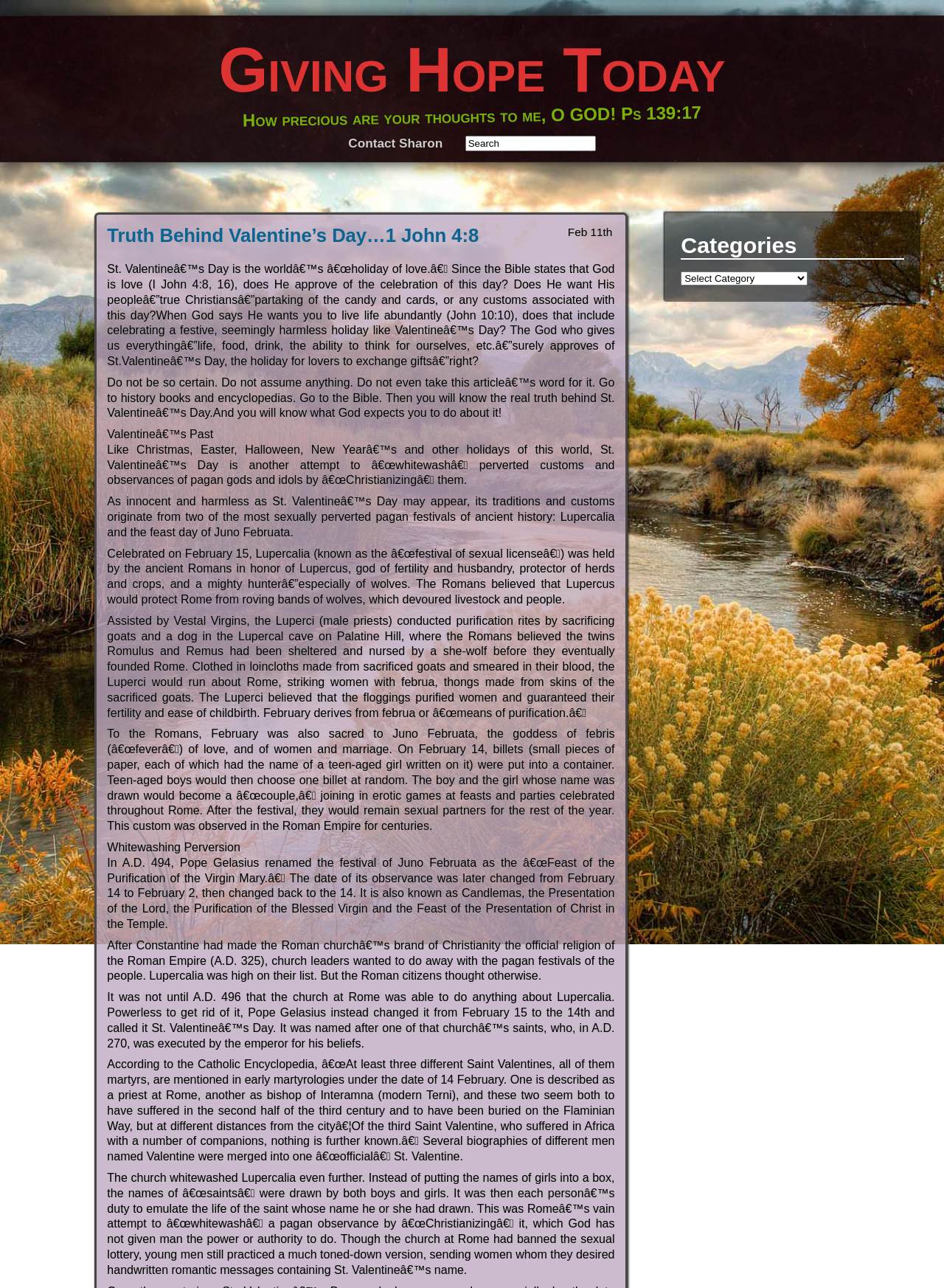What is the purpose of Lupercalia?
Please use the image to provide an in-depth answer to the question.

I determined the answer by reading the static text elements, which describe Lupercalia as a festival of sexual license, where purification rites were conducted, and women were struck with februa to guarantee their fertility and ease of childbirth.